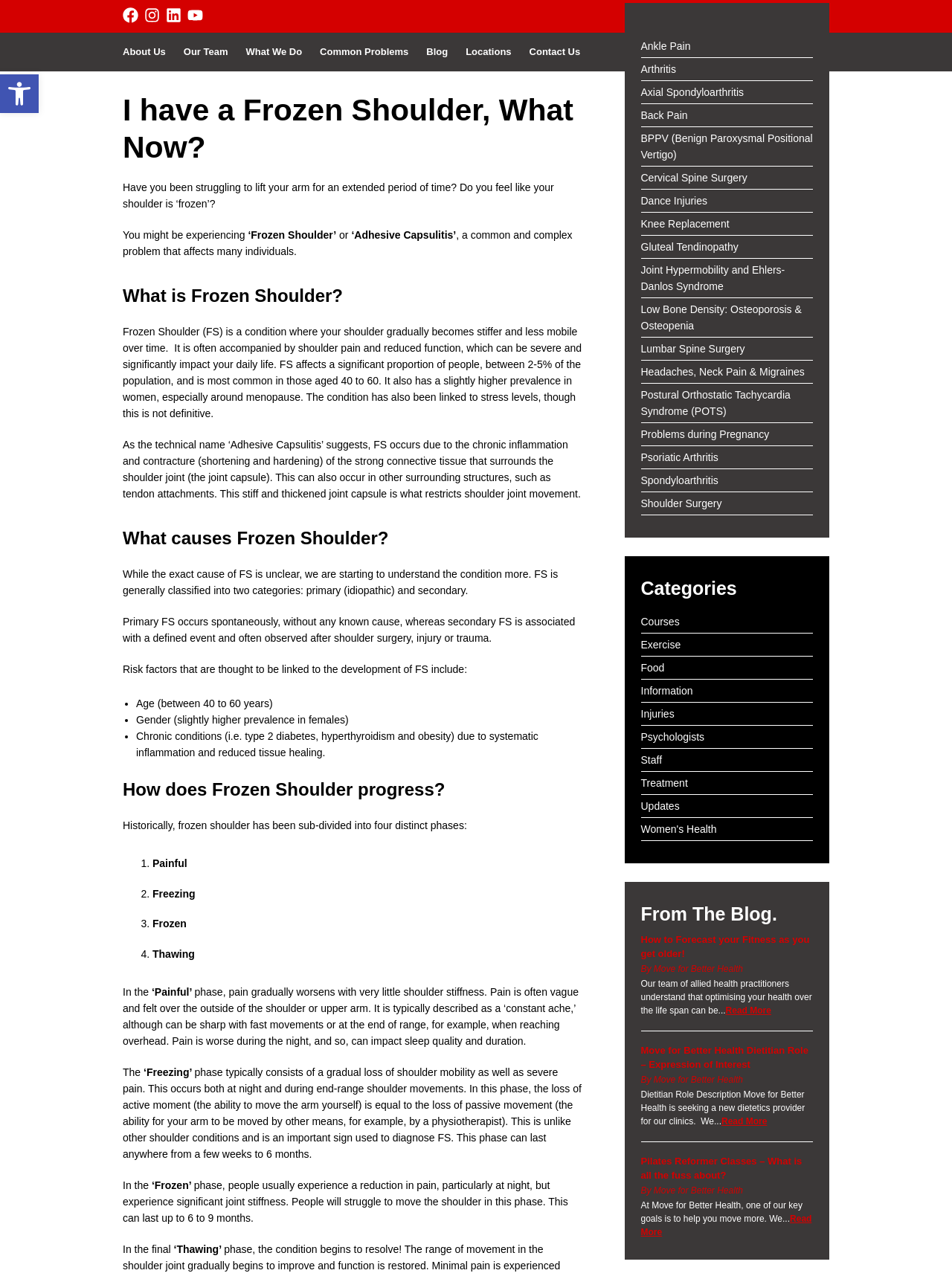Extract the primary header of the webpage and generate its text.

I have a Frozen Shoulder, What Now?